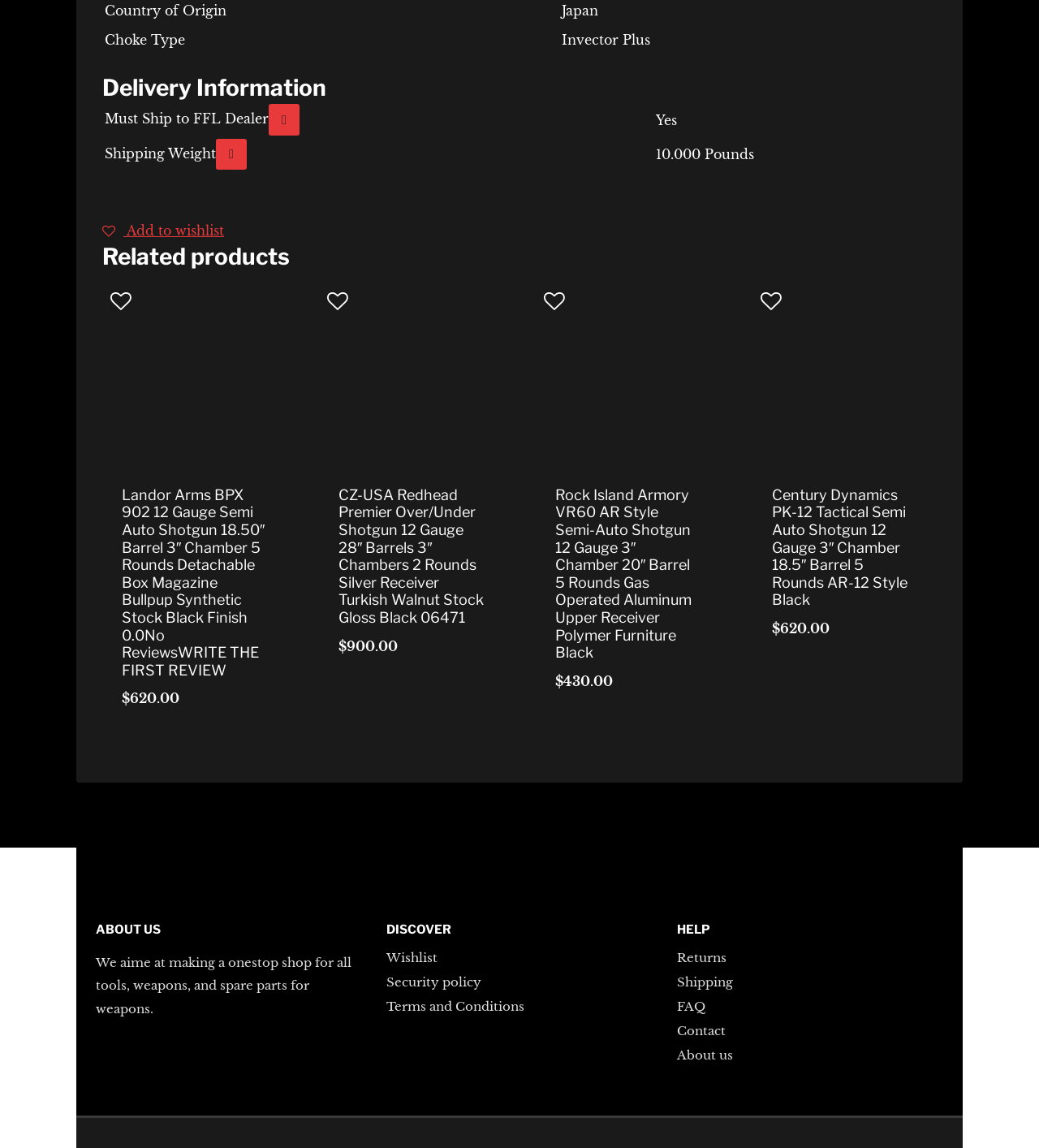Reply to the question below using a single word or brief phrase:
What is the purpose of the 'Add to wishlist' button?

To add a product to the wishlist